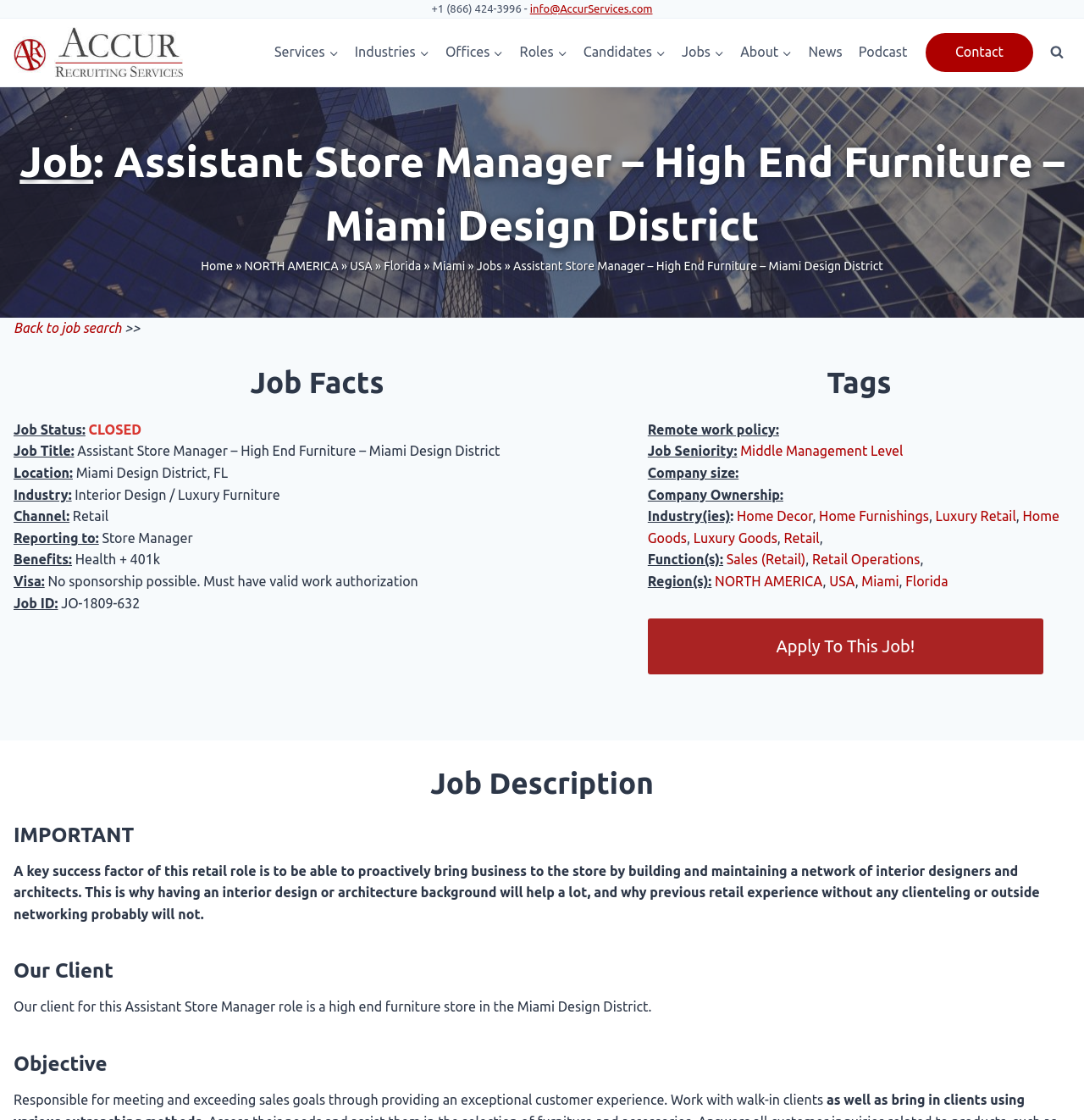Provide a one-word or short-phrase answer to the question:
What is the job ID of the current job posting?

JO-1809-632